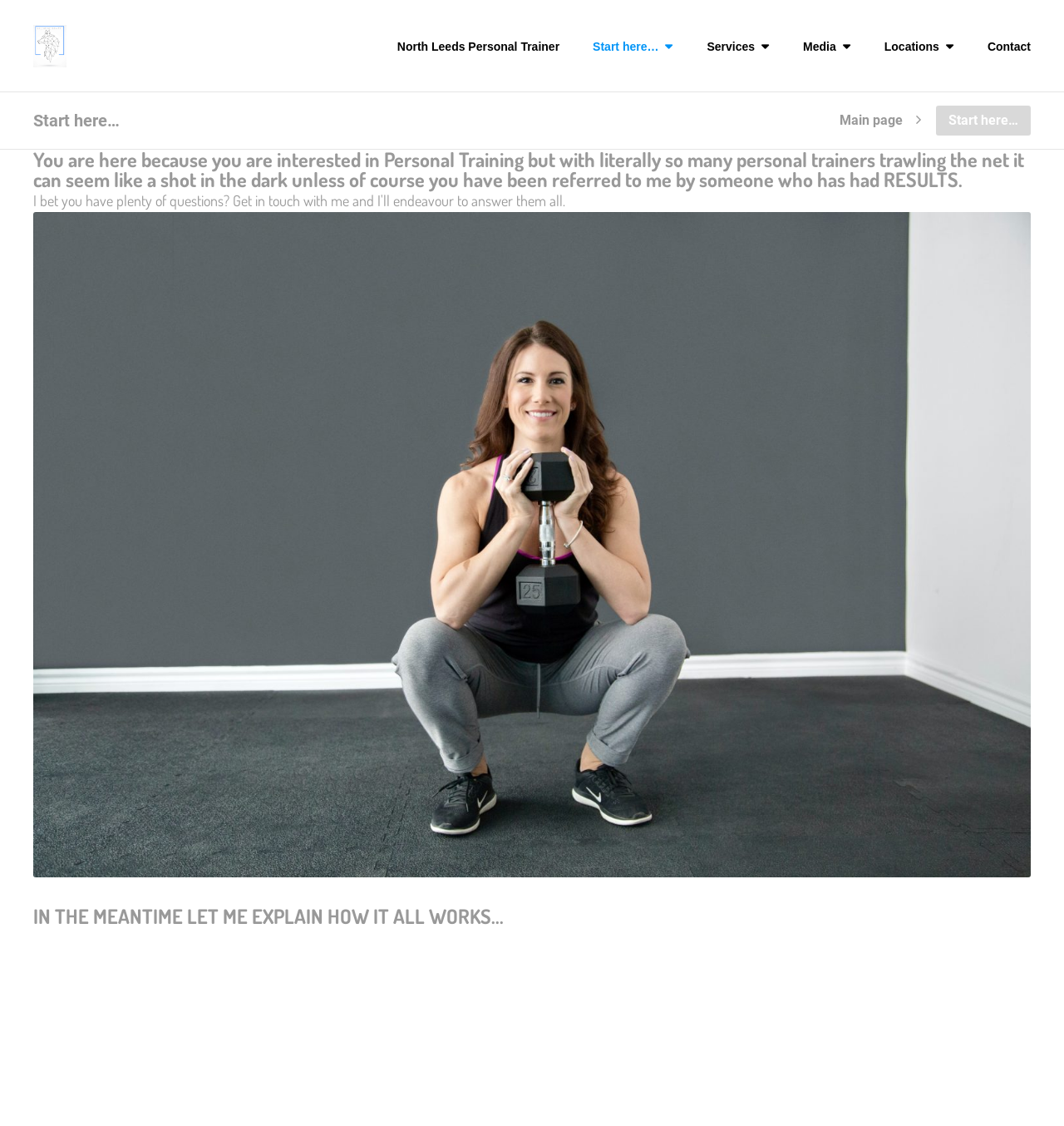Please provide the bounding box coordinates in the format (top-left x, top-left y, bottom-right x, bottom-right y). Remember, all values are floating point numbers between 0 and 1. What is the bounding box coordinate of the region described as: Main page

[0.789, 0.094, 0.848, 0.113]